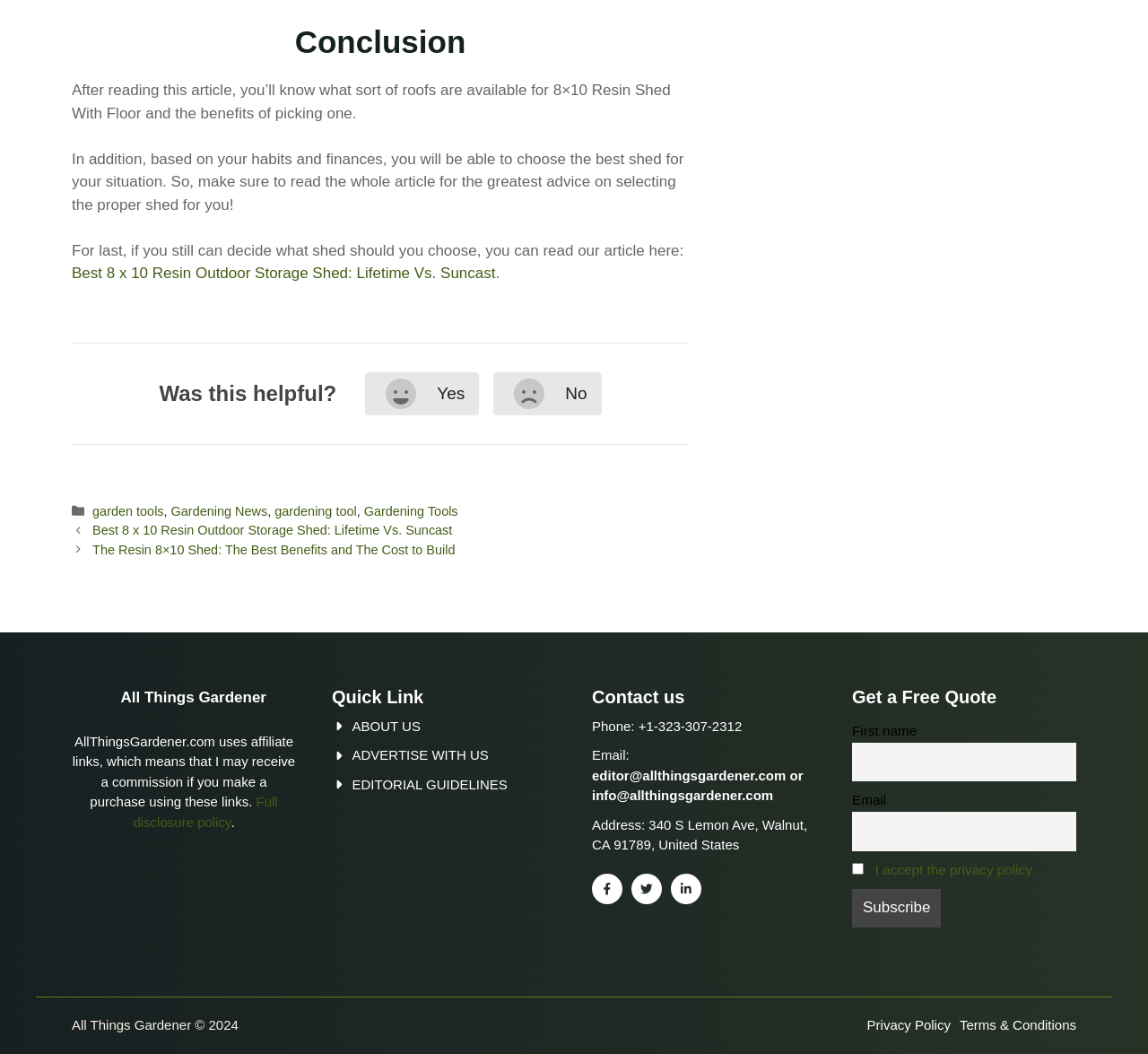What is the purpose of the 'Get a Free Quote' section?
Craft a detailed and extensive response to the question.

The 'Get a Free Quote' section contains a form with fields for 'First name', 'Email', and a checkbox for accepting the privacy policy, which suggests that the purpose of this section is to subscribe to a newsletter or receive a quote.